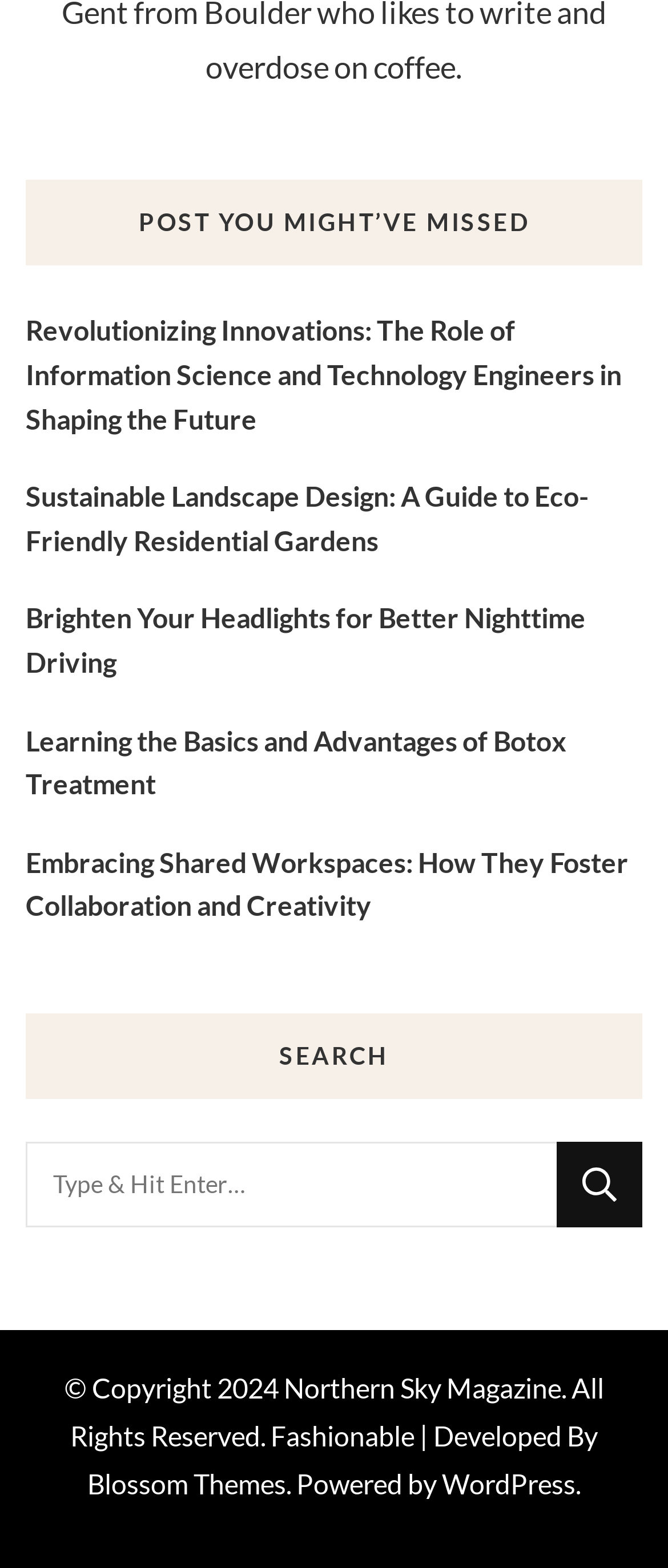Refer to the image and provide a thorough answer to this question:
What is the name of the magazine?

I found the link 'Northern Sky Magazine' at the bottom of the page, which suggests that it is the name of the magazine.